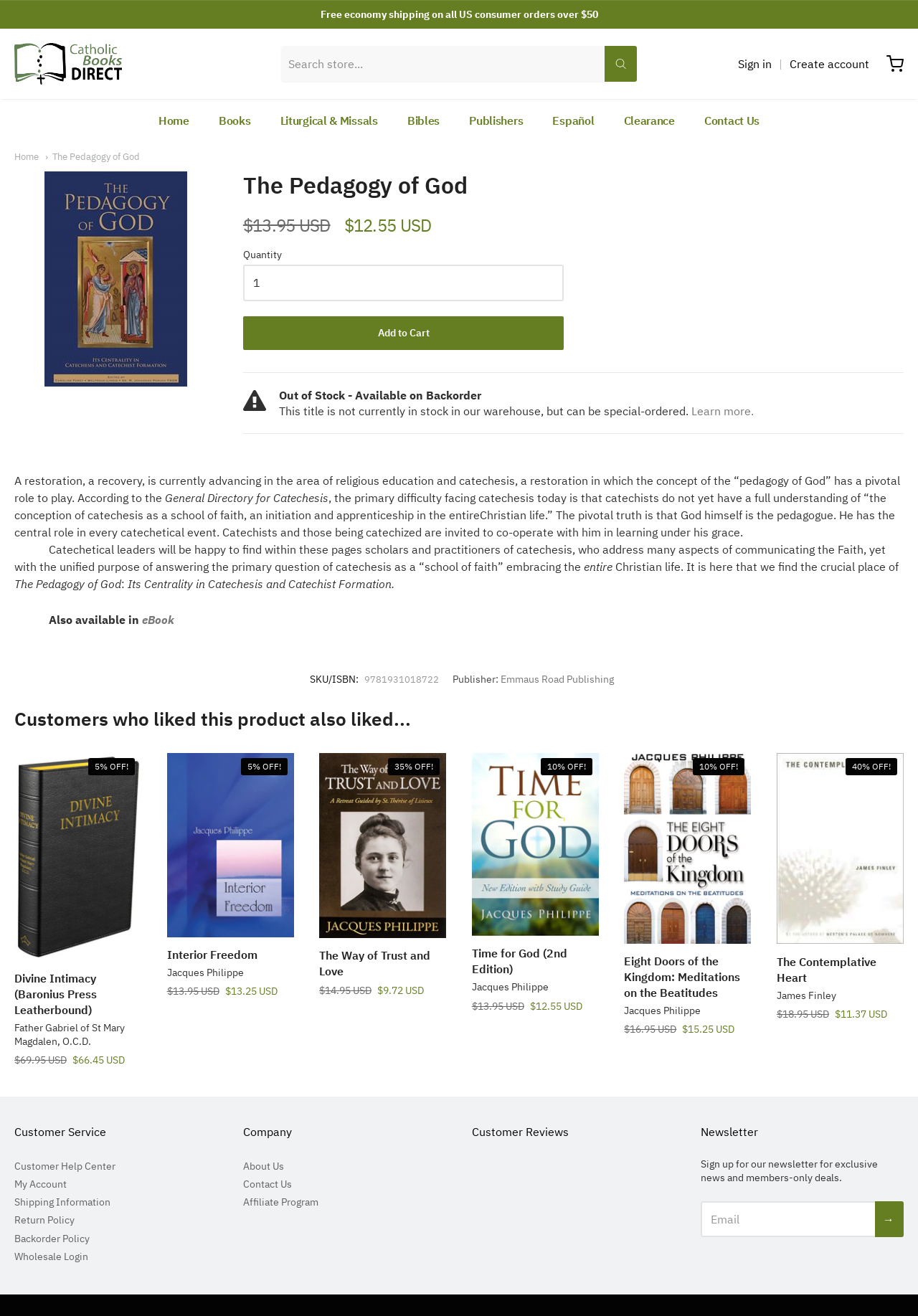Your task is to find and give the main heading text of the webpage.

Catholic Books Direct